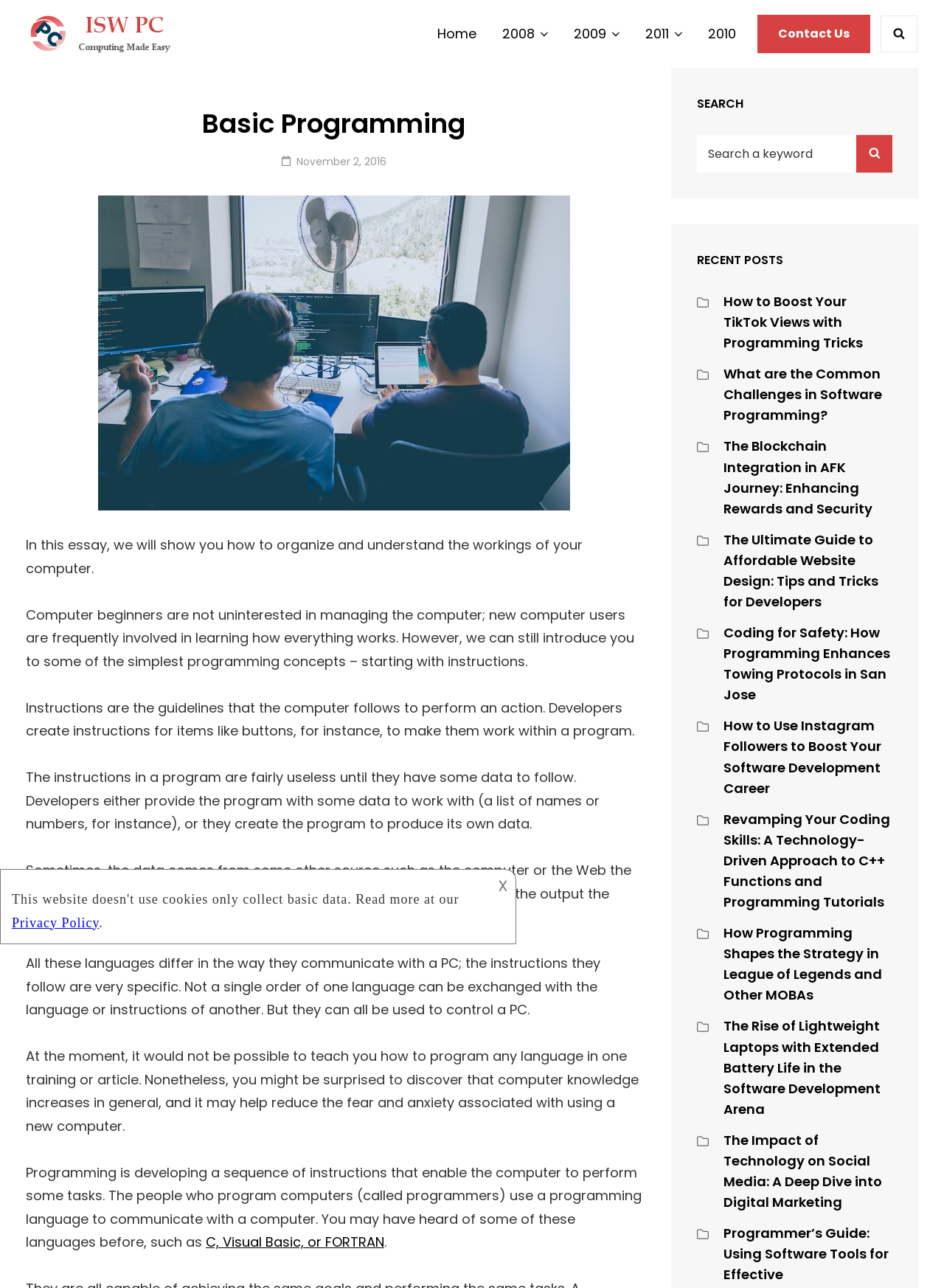Determine the bounding box of the UI element mentioned here: "Search". The coordinates must be in the format [left, top, right, bottom] with values ranging from 0 to 1.

[0.933, 0.012, 0.972, 0.041]